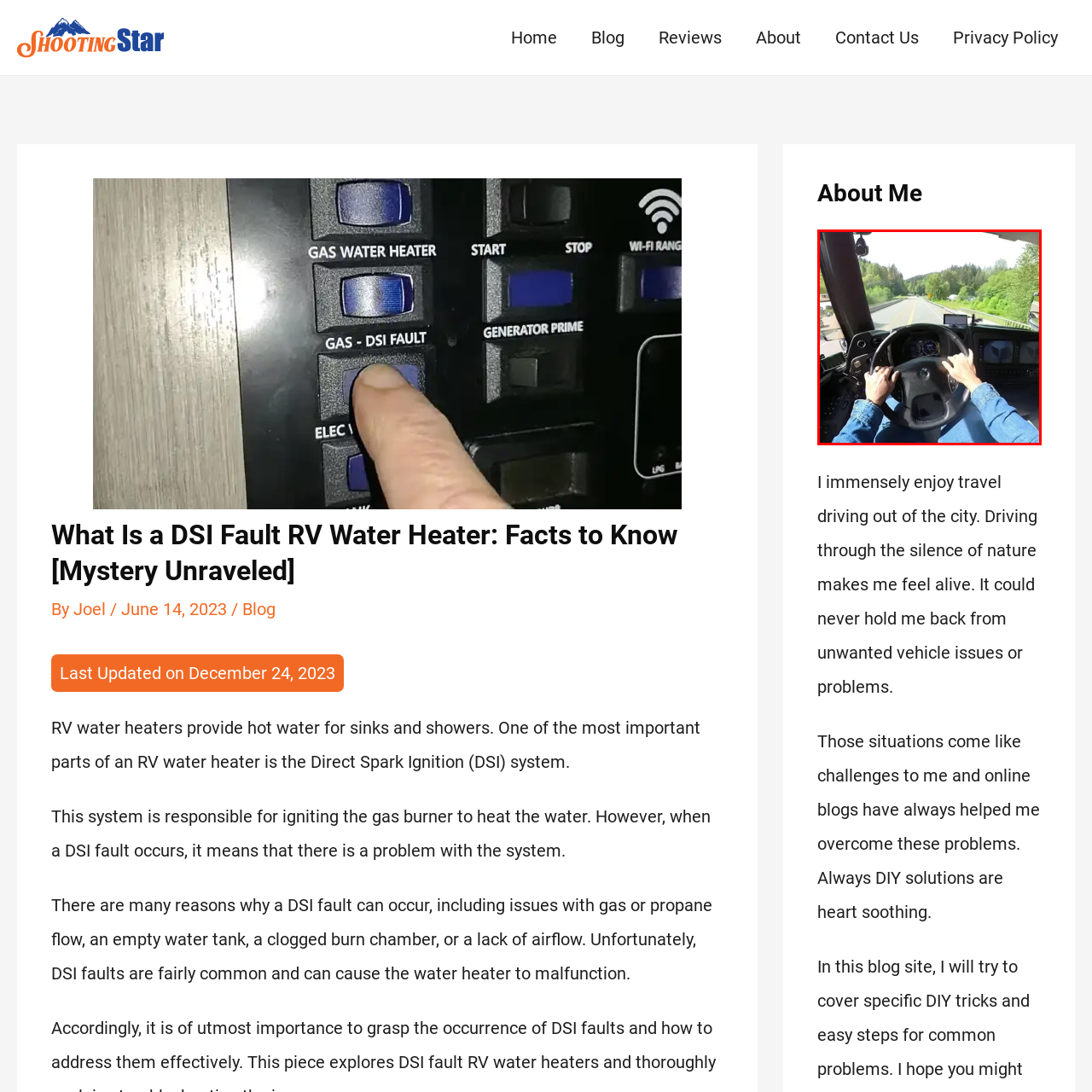View the part of the image surrounded by red, What type of setting is depicted in the image? Respond with a concise word or phrase.

Natural setting